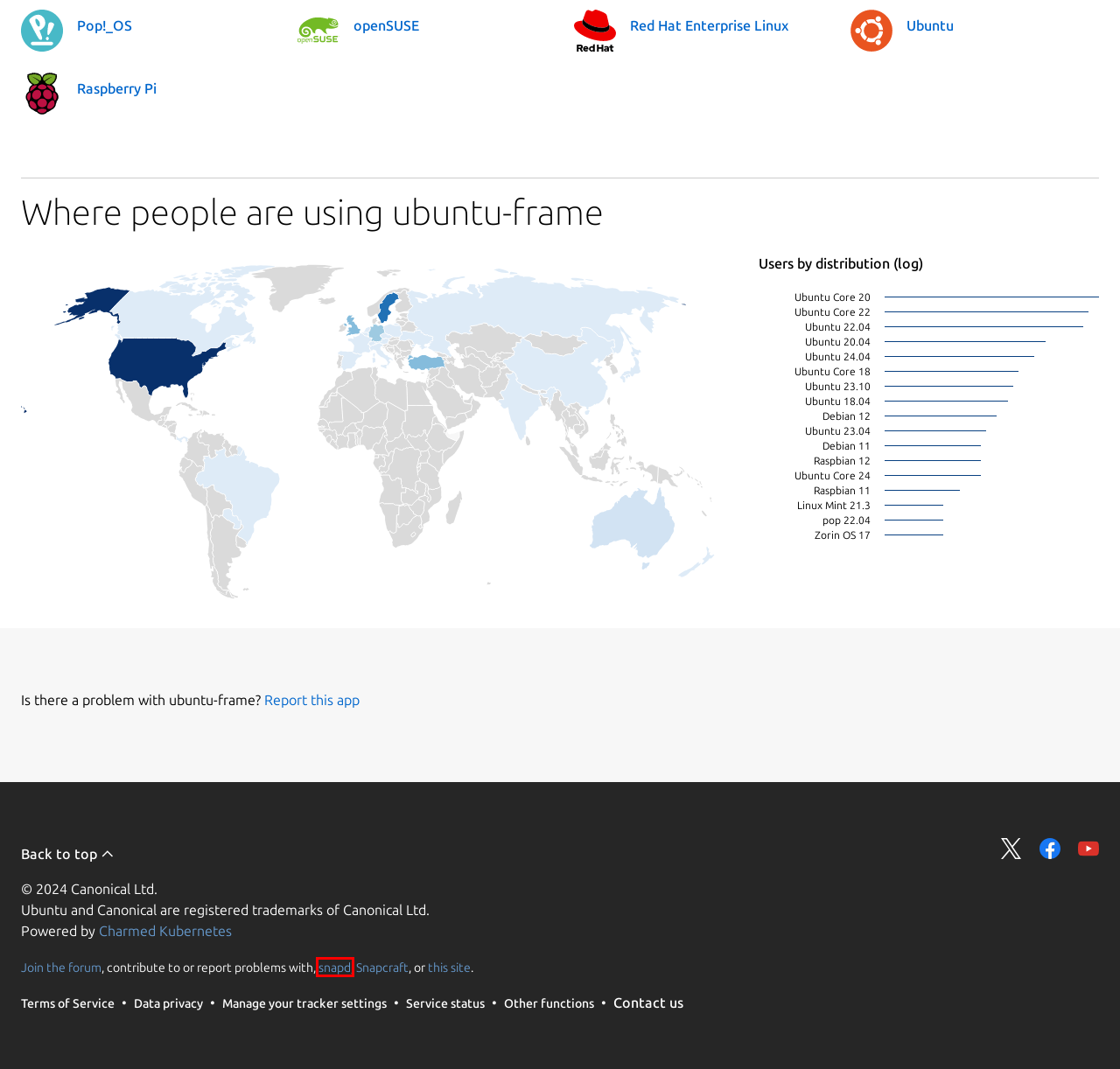Given a screenshot of a webpage with a red bounding box around a UI element, please identify the most appropriate webpage description that matches the new webpage after you click on the element. Here are the candidates:
A. Bugs : Snapcraft
B. snapcraft.io
C. Issues · canonical/ubuntu-frame · GitHub
D. Sign in to see your snaps
E. Snap Store Terms of Service
        | Ubuntu
F. Bugs : snapd
G. Install ubuntu-frame-osk on Linux | Snap Store
H. Sign in to GitHub · GitHub

F